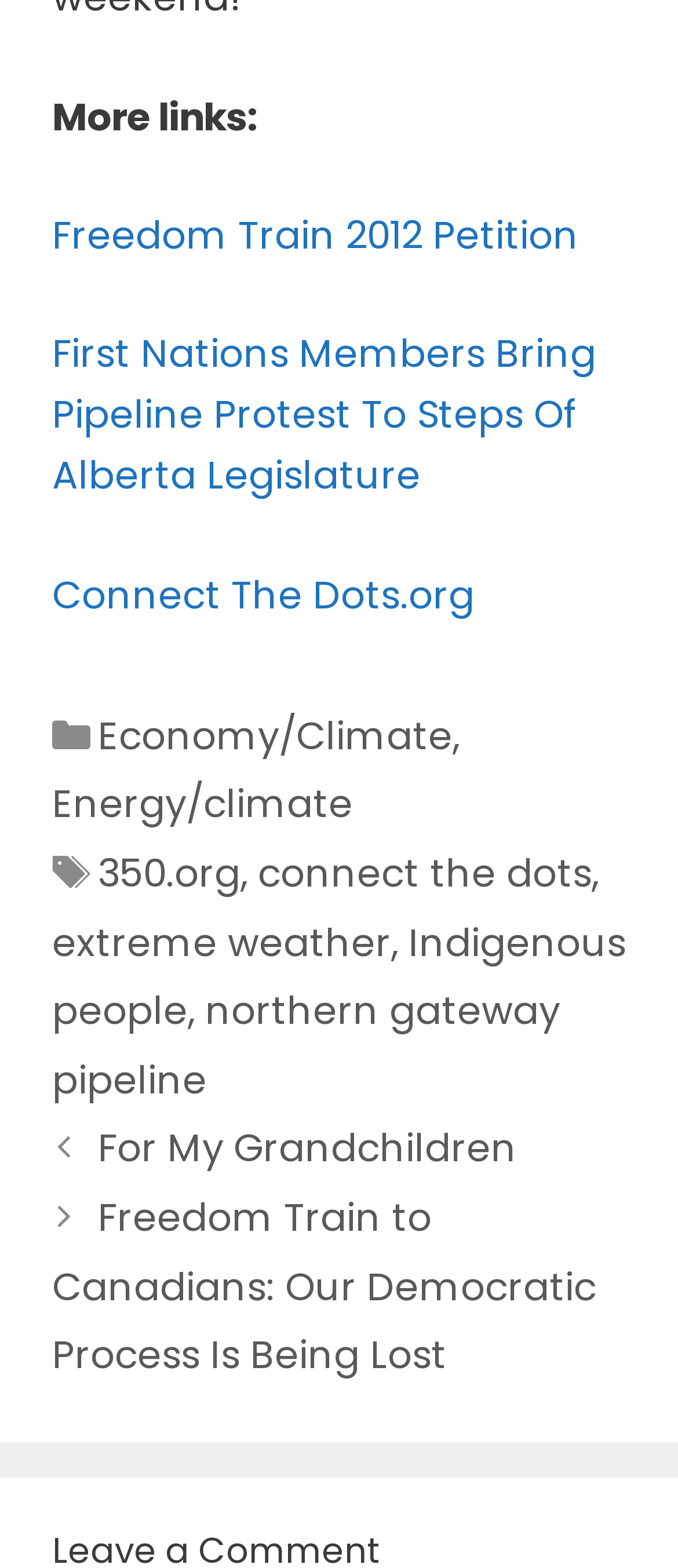What type of organization is '350.org'? From the image, respond with a single word or brief phrase.

Environmental